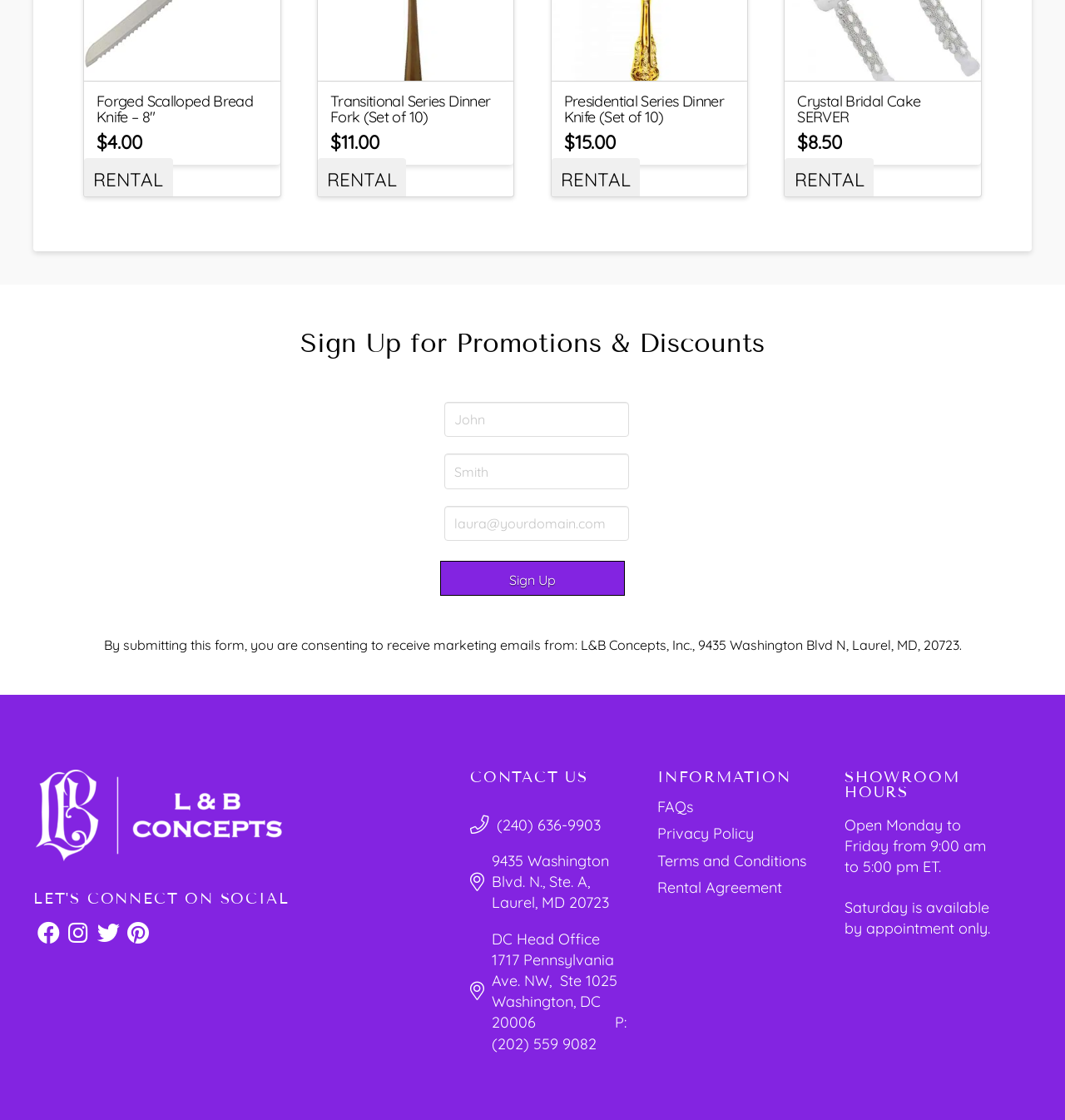Provide a short, one-word or phrase answer to the question below:
What is the price of the Forged Scalloped Bread Knife?

$4.00